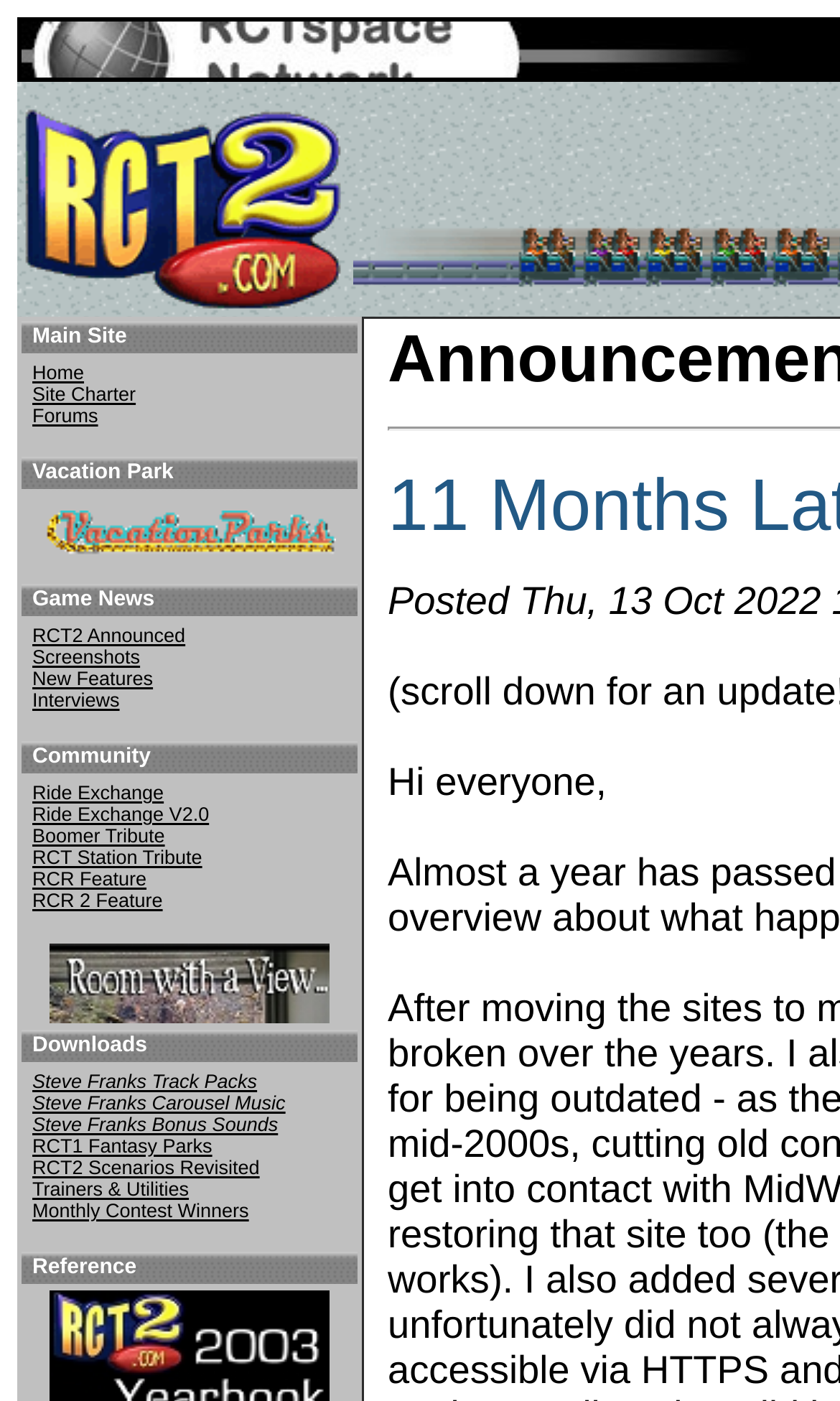Elaborate on the webpage's design and content in a detailed caption.

The webpage is divided into several sections, each containing various links and text. At the top, there is a main site section with three links: "Home", "Site Charter", and "Forums". Below this section, there is a "Vacation Park" section, followed by a section that invites users to "Visit the Vacation Parks!" with a corresponding image.

Next, there is a "Game News" section, followed by a section with links to "RCT2 Announced", "Screenshots", "New Features", and "Interviews". Below this, there is a "Community" section, followed by a section with links to various ride exchanges, tributes, and features.

Further down, there is a section with a link and an image, followed by a "Downloads" section. Next, there is a section with links to various track packs, music, sounds, parks, scenarios, trainers, and utilities. Finally, there is a "Reference" section with some text, including a greeting message "Hi everyone,".

Throughout the webpage, there are 11 sections, each with its own set of links, text, and images. The links are organized in a grid-like structure, with each section building upon the previous one.